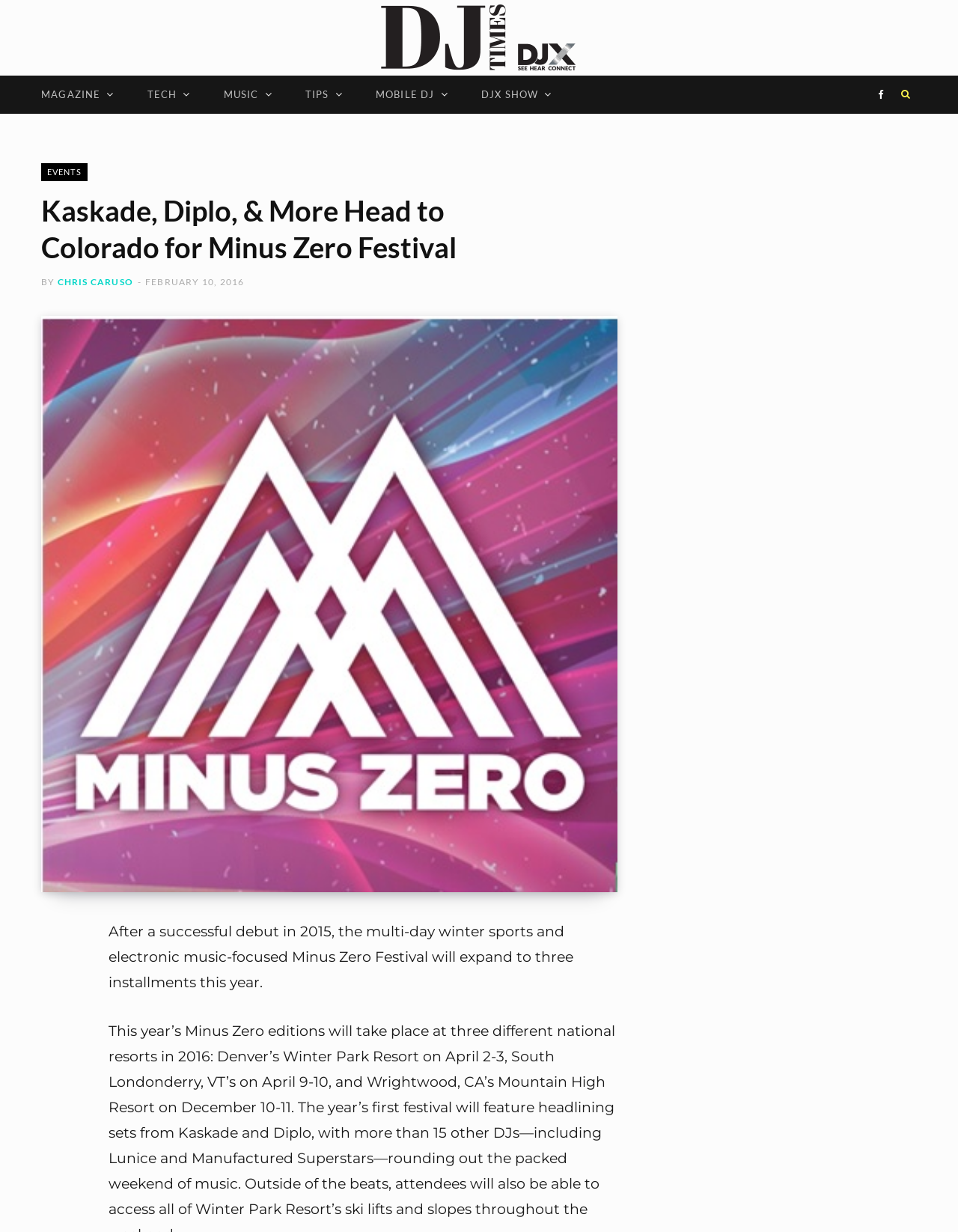Please locate the bounding box coordinates of the element that needs to be clicked to achieve the following instruction: "Share the article on social media". The coordinates should be four float numbers between 0 and 1, i.e., [left, top, right, bottom].

[0.043, 0.778, 0.076, 0.804]